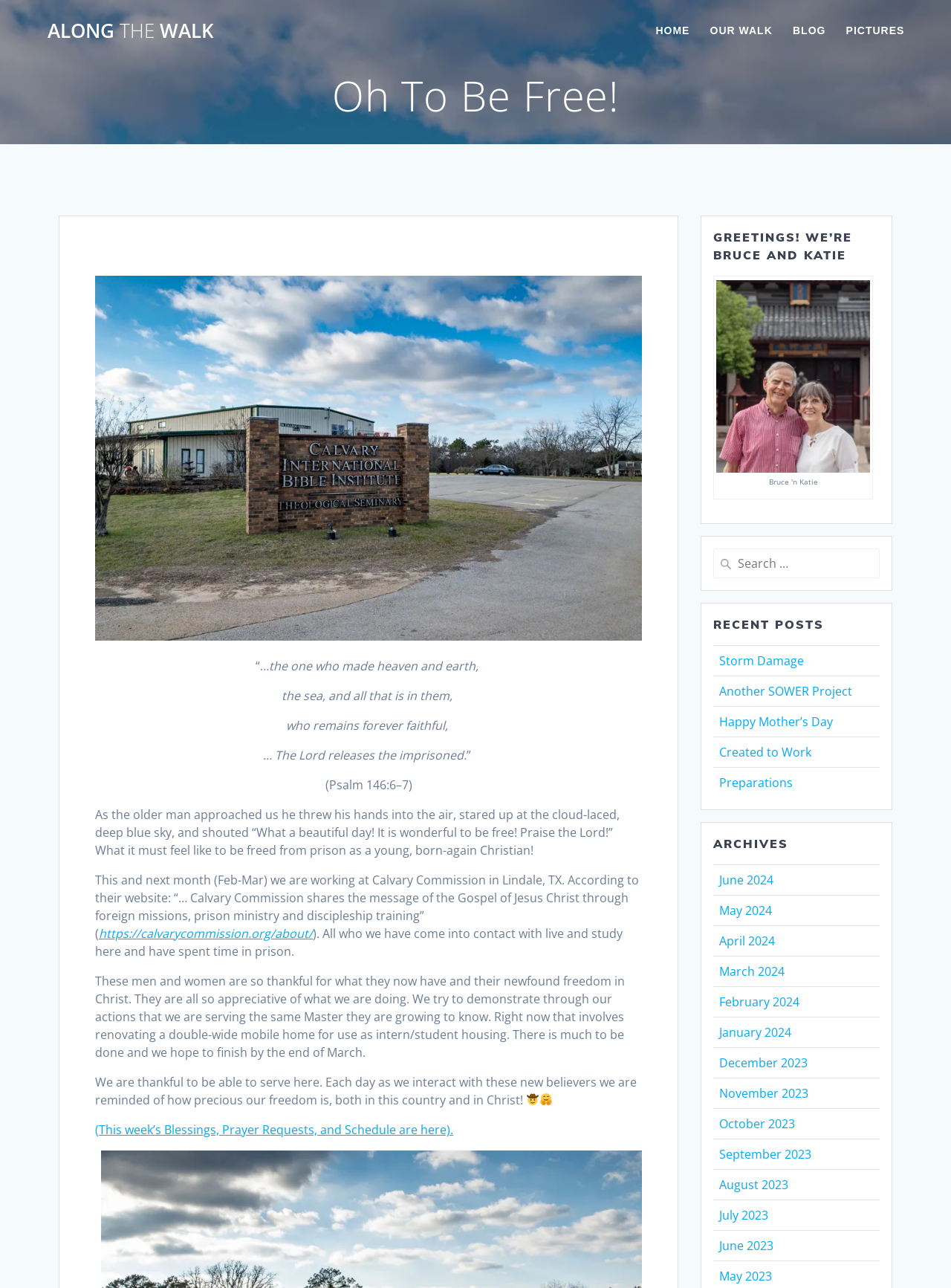Bounding box coordinates are specified in the format (top-left x, top-left y, bottom-right x, bottom-right y). All values are floating point numbers bounded between 0 and 1. Please provide the bounding box coordinate of the region this sentence describes: May 2023

[0.756, 0.985, 0.812, 0.997]